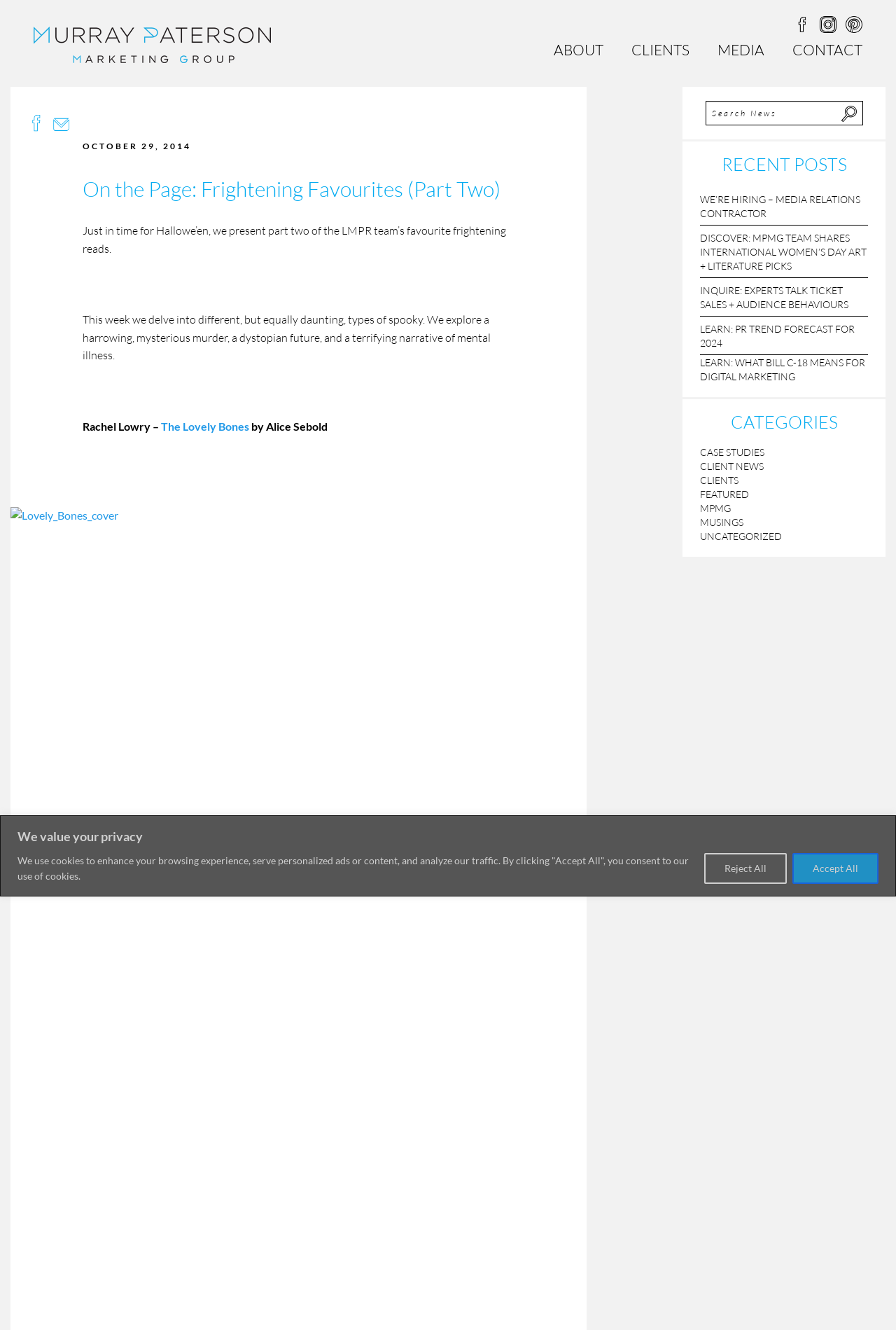Using the webpage screenshot and the element description BOOK NOW, determine the bounding box coordinates. Specify the coordinates in the format (top-left x, top-left y, bottom-right x, bottom-right y) with values ranging from 0 to 1.

None